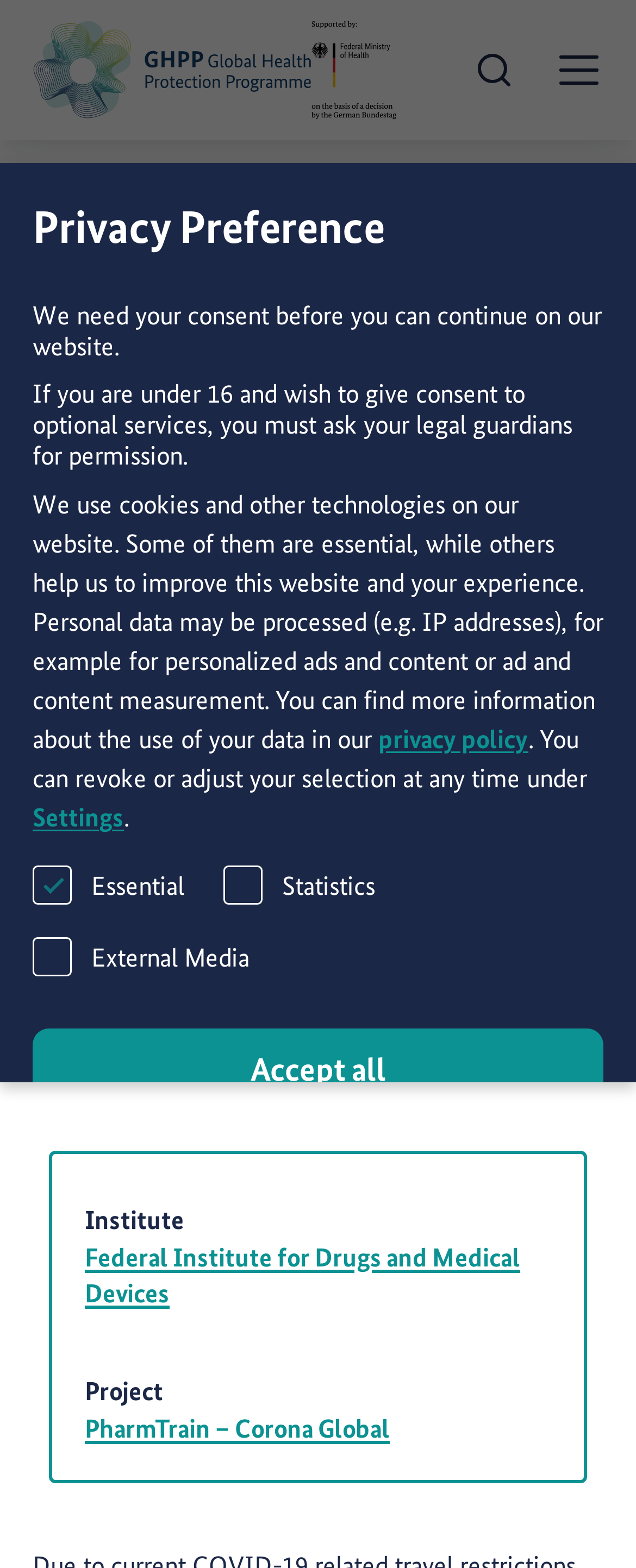How many buttons are there in the privacy preference section?
Please look at the screenshot and answer in one word or a short phrase.

4